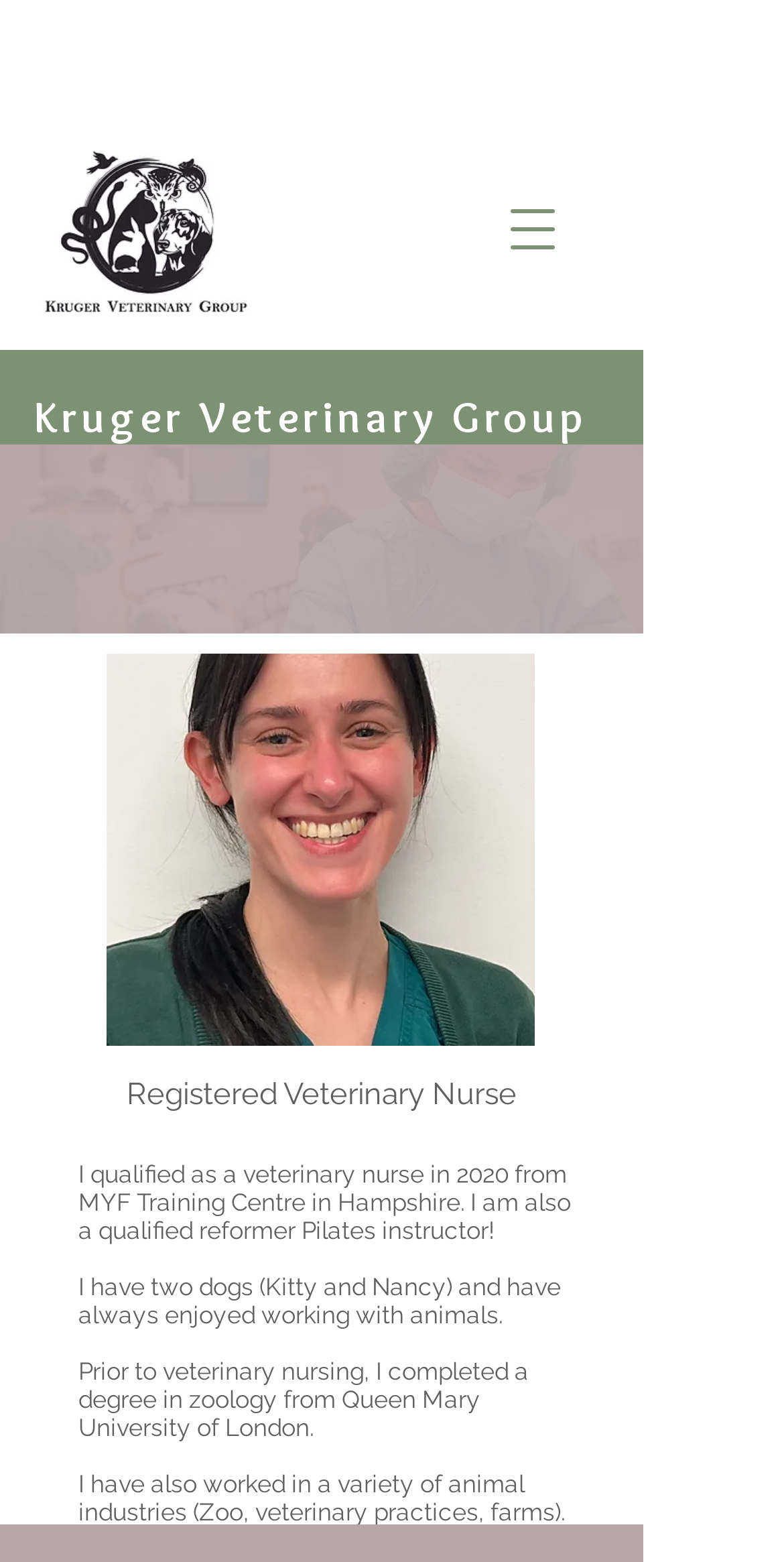Offer an extensive depiction of the webpage and its key elements.

The webpage is about Jemma Brett, a registered veterinary nurse. At the top left of the page, there is a logo image of Kruger Vets, and next to it, a button to open the navigation menu. Below the logo, there is a link to Kruger Veterinary Group.

The main content of the page is divided into sections. At the top, there is a heading that reads "Jemma Brett Registered Veterinary Nurse". Below the heading, there is a large image of Jemma Brett, taking up most of the width of the page.

Underneath the image, there are four paragraphs of text that describe Jemma's background and experience. The first paragraph mentions her qualification as a veterinary nurse and her certification as a reformer Pilates instructor. The second paragraph talks about her pets and her passion for working with animals. The third paragraph mentions her degree in zoology from Queen Mary University of London. The fourth paragraph lists her experience in various animal industries, including zoos, veterinary practices, and farms.

Overall, the webpage provides a brief overview of Jemma Brett's professional background and experience as a veterinary nurse.